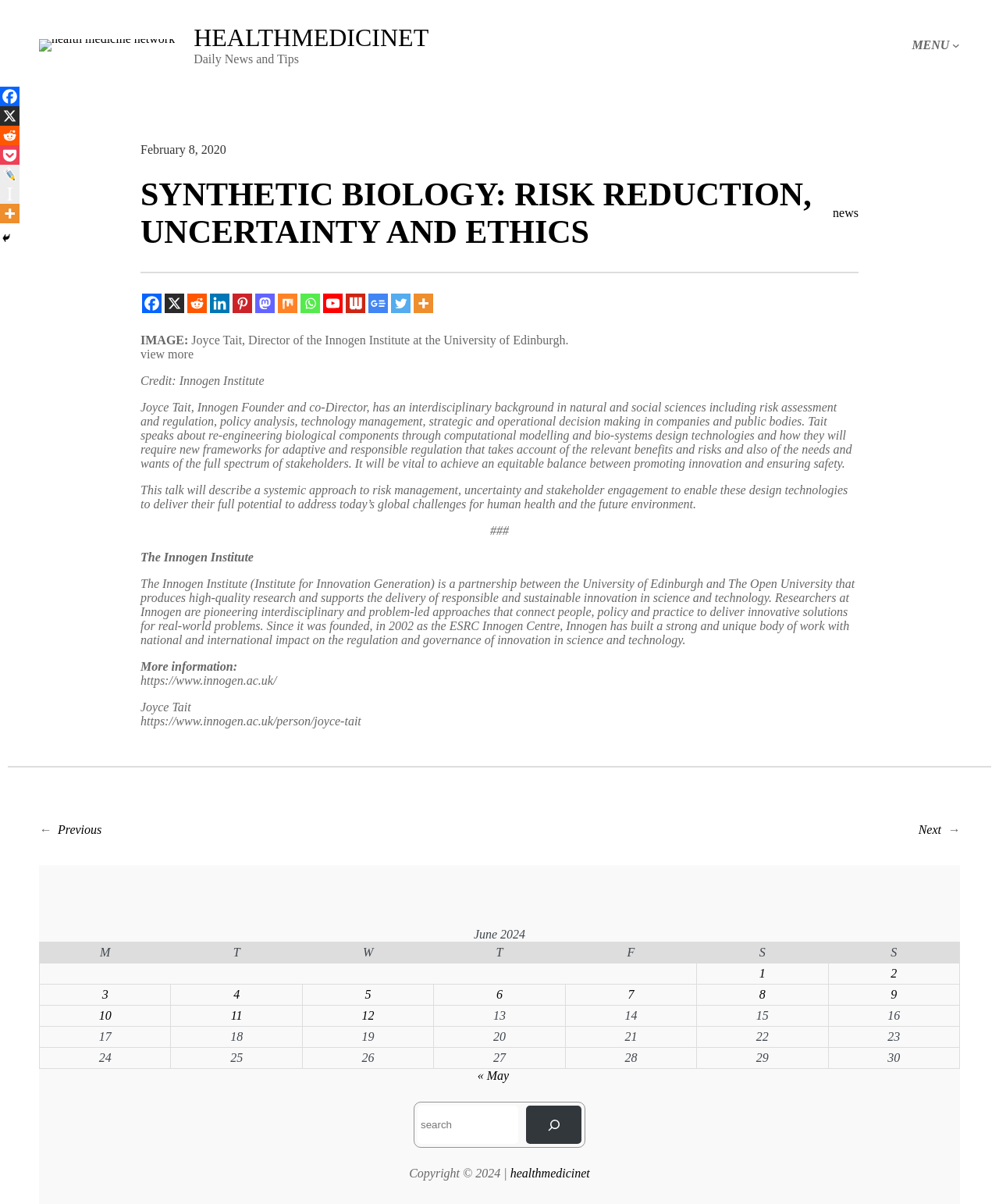Determine the bounding box coordinates for the area you should click to complete the following instruction: "Go to the previous page".

[0.058, 0.684, 0.102, 0.695]